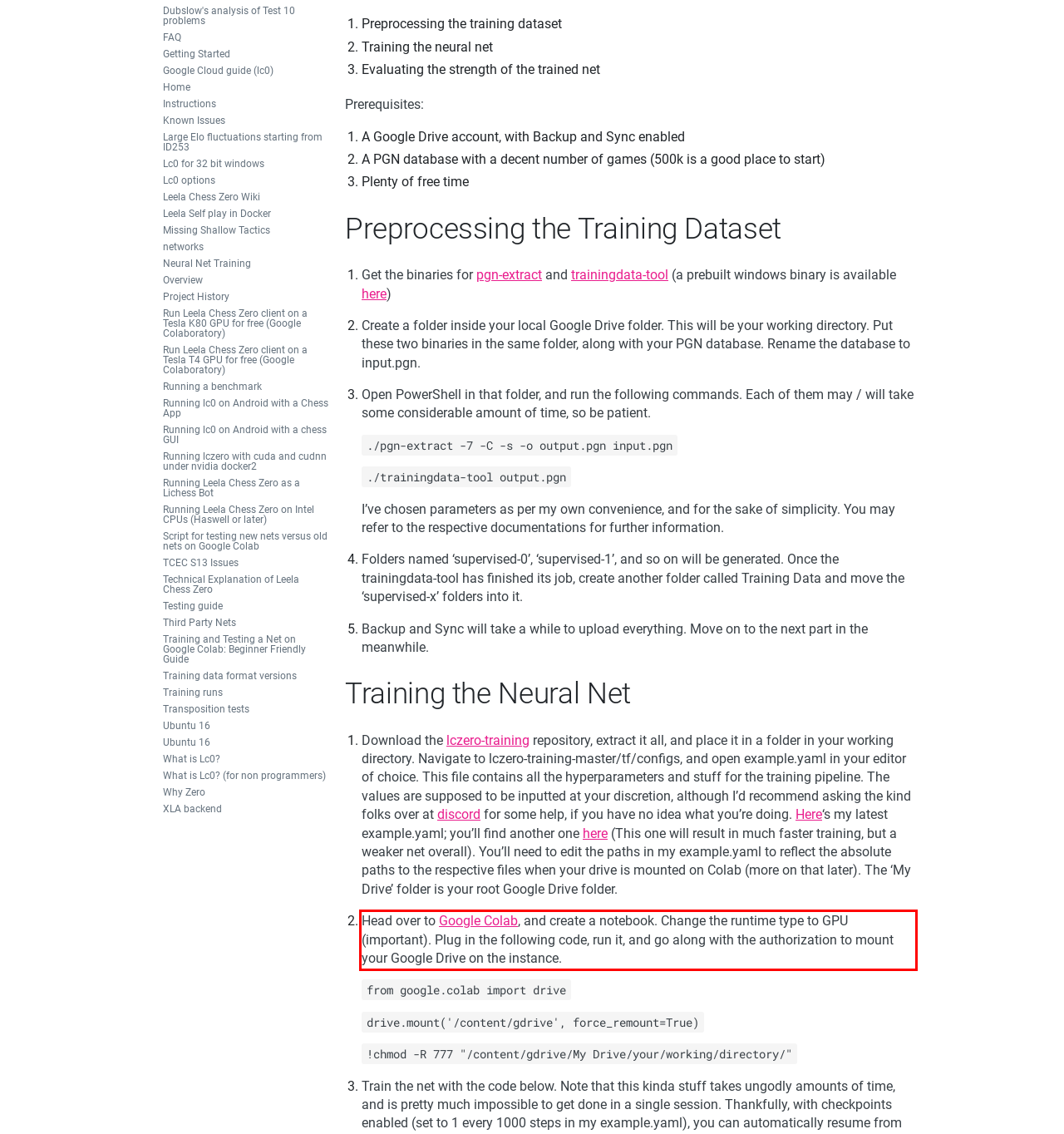Examine the screenshot of the webpage, locate the red bounding box, and perform OCR to extract the text contained within it.

Head over to Google Colab, and create a notebook. Change the runtime type to GPU (important). Plug in the following code, run it, and go along with the authorization to mount your Google Drive on the instance.